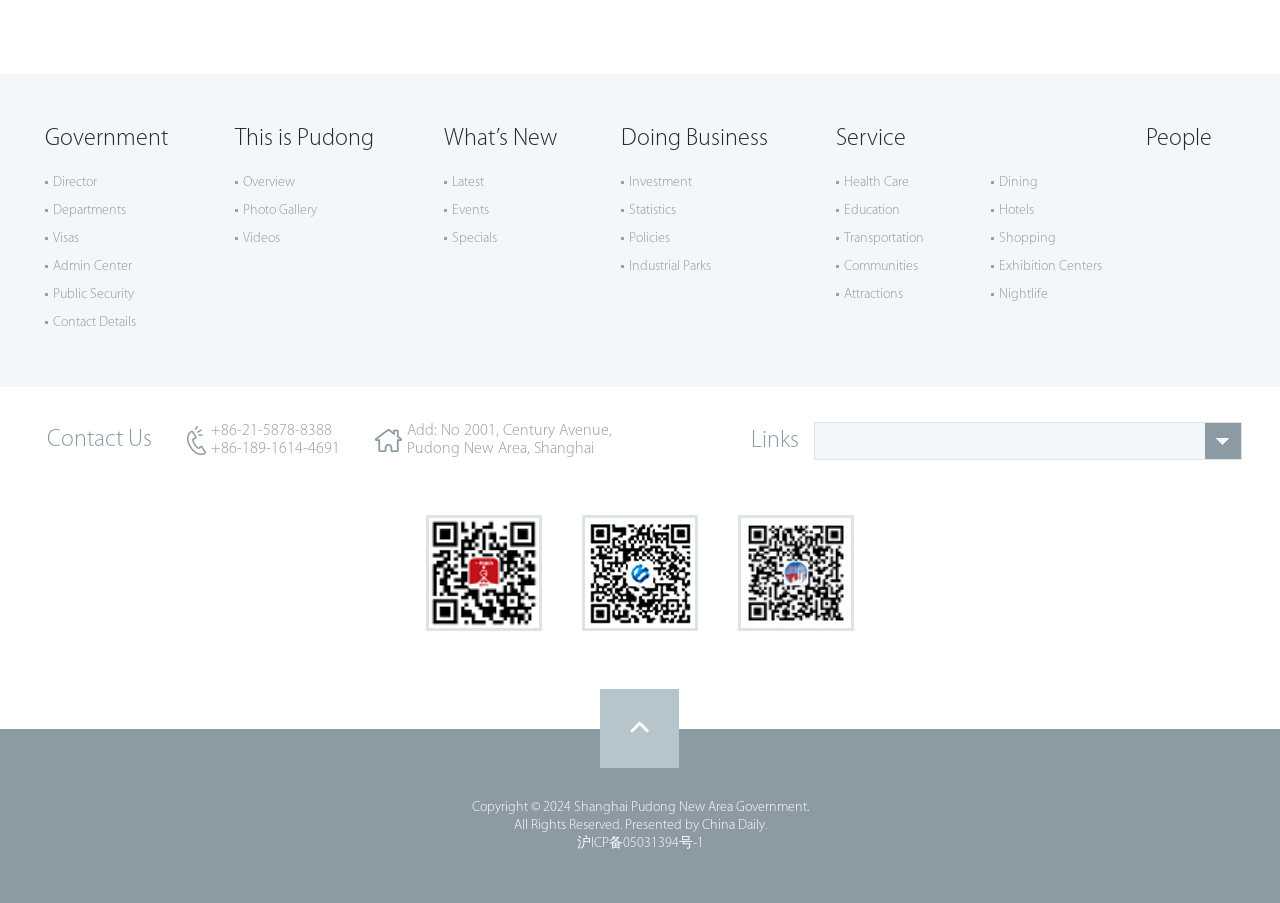What type of information can be found in the 'This is Pudong' section?
Please give a detailed and elaborate answer to the question based on the image.

The 'This is Pudong' section has links to subtopics such as 'Overview', 'Photo Gallery', and 'Videos', indicating that it provides general information and multimedia content about Pudong.